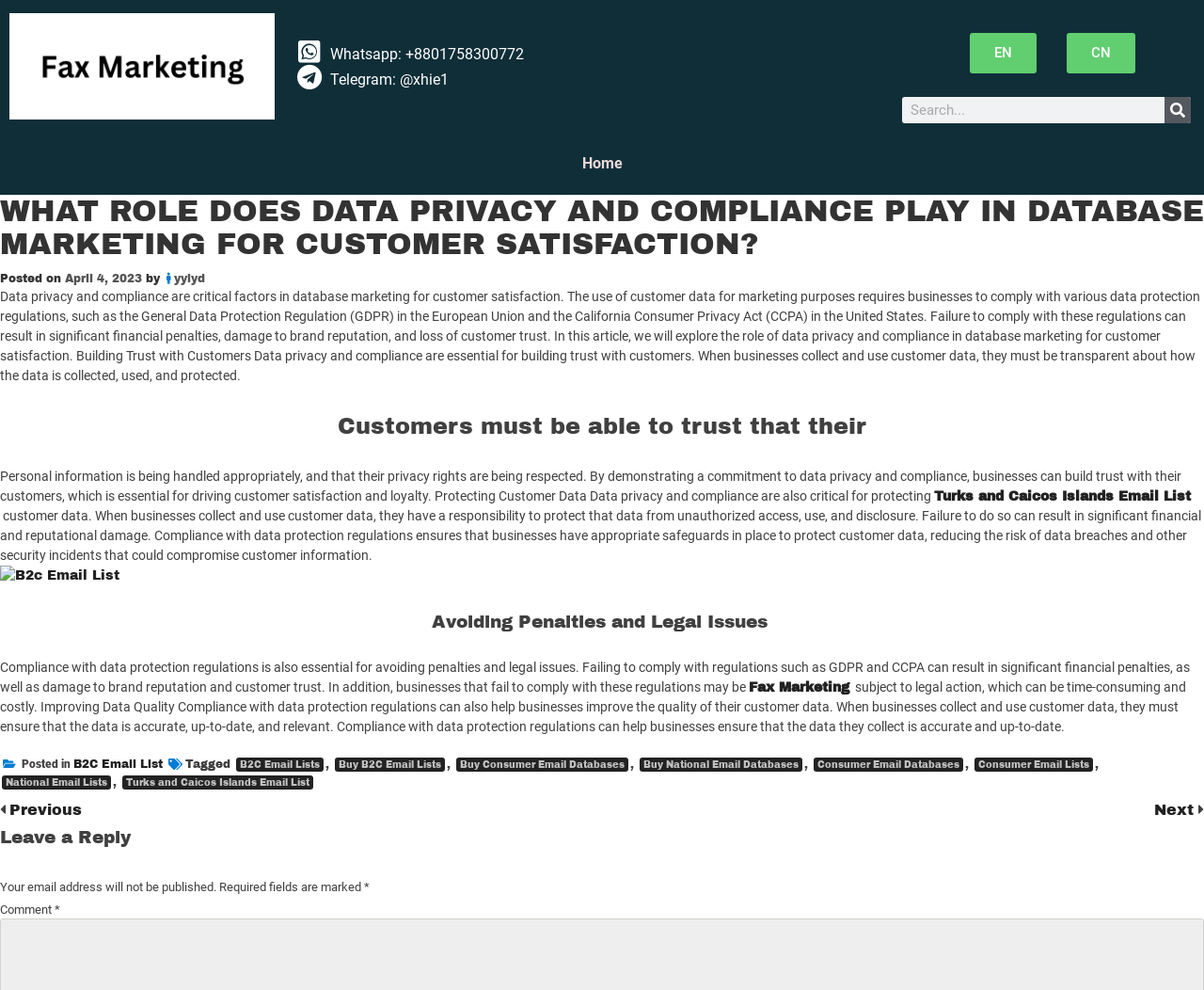Find and indicate the bounding box coordinates of the region you should select to follow the given instruction: "Go to Home page".

[0.468, 0.144, 0.532, 0.187]